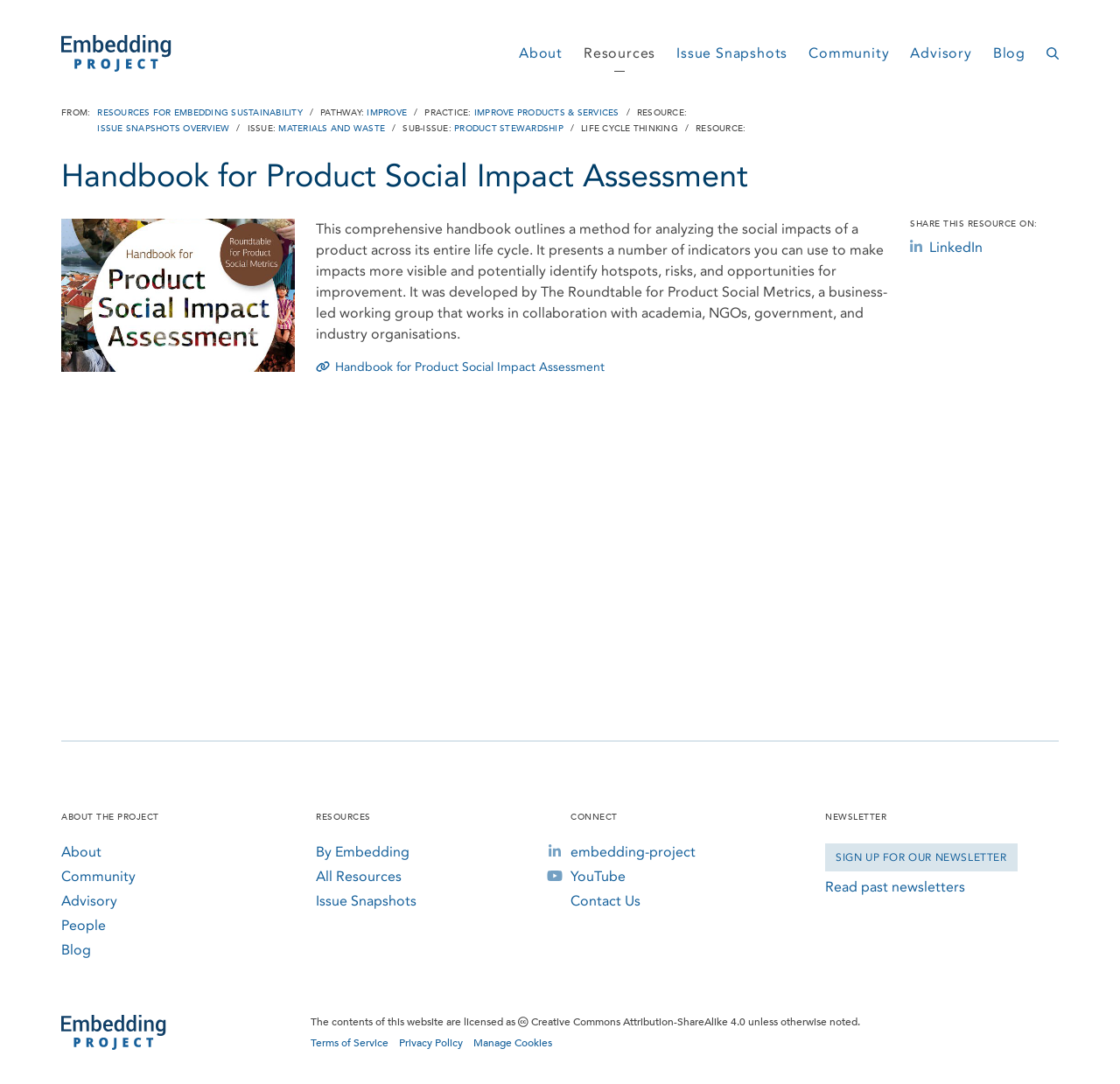Identify the bounding box coordinates of the clickable region required to complete the instruction: "Share this resource on LinkedIn". The coordinates should be given as four float numbers within the range of 0 and 1, i.e., [left, top, right, bottom].

[0.812, 0.218, 0.877, 0.238]